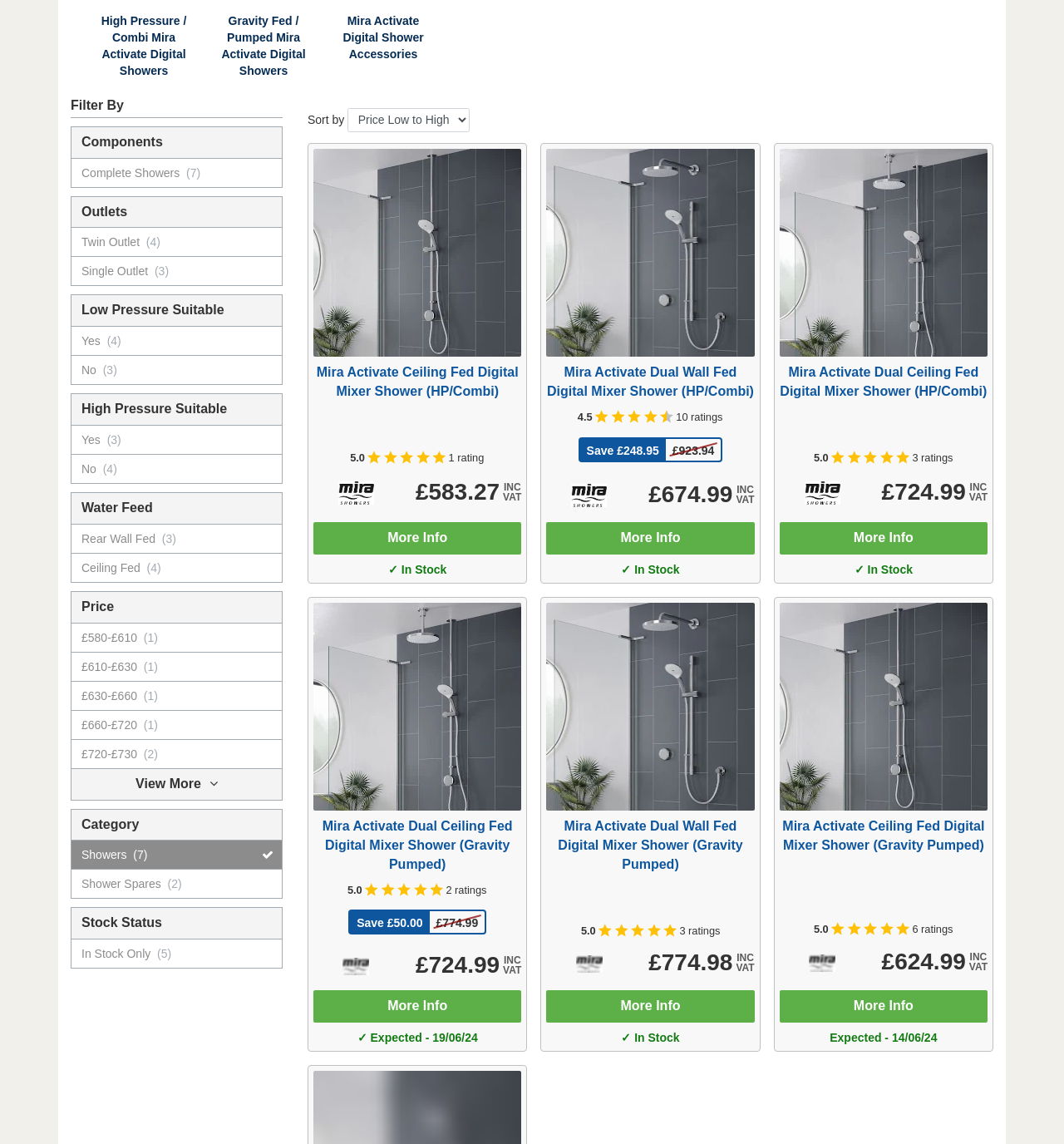Extract the bounding box coordinates of the UI element described: "Rear Wall Fed (3)". Provide the coordinates in the format [left, top, right, bottom] with values ranging from 0 to 1.

[0.067, 0.458, 0.265, 0.483]